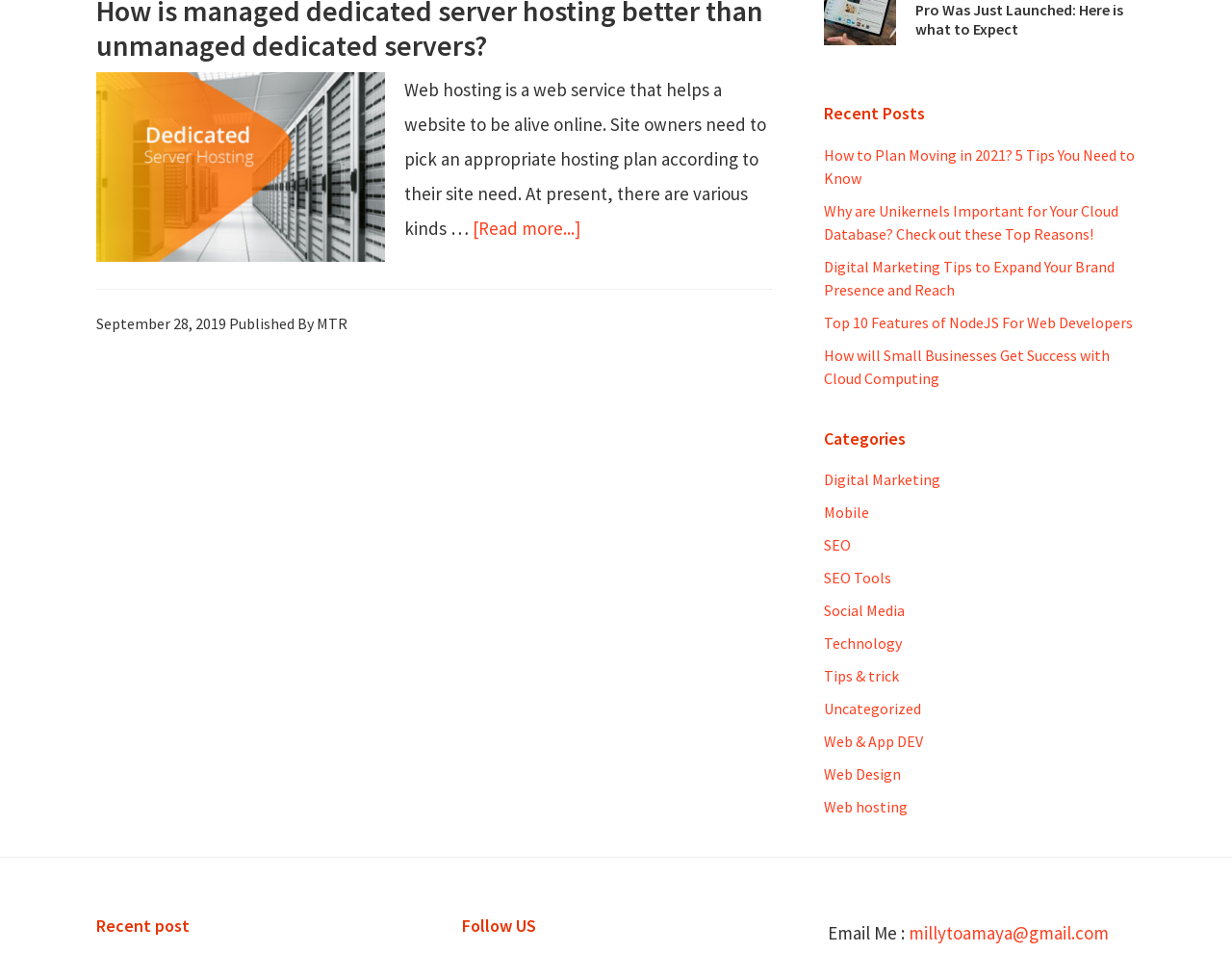Predict the bounding box of the UI element based on the description: "Technology". The coordinates should be four float numbers between 0 and 1, formatted as [left, top, right, bottom].

[0.669, 0.665, 0.732, 0.685]